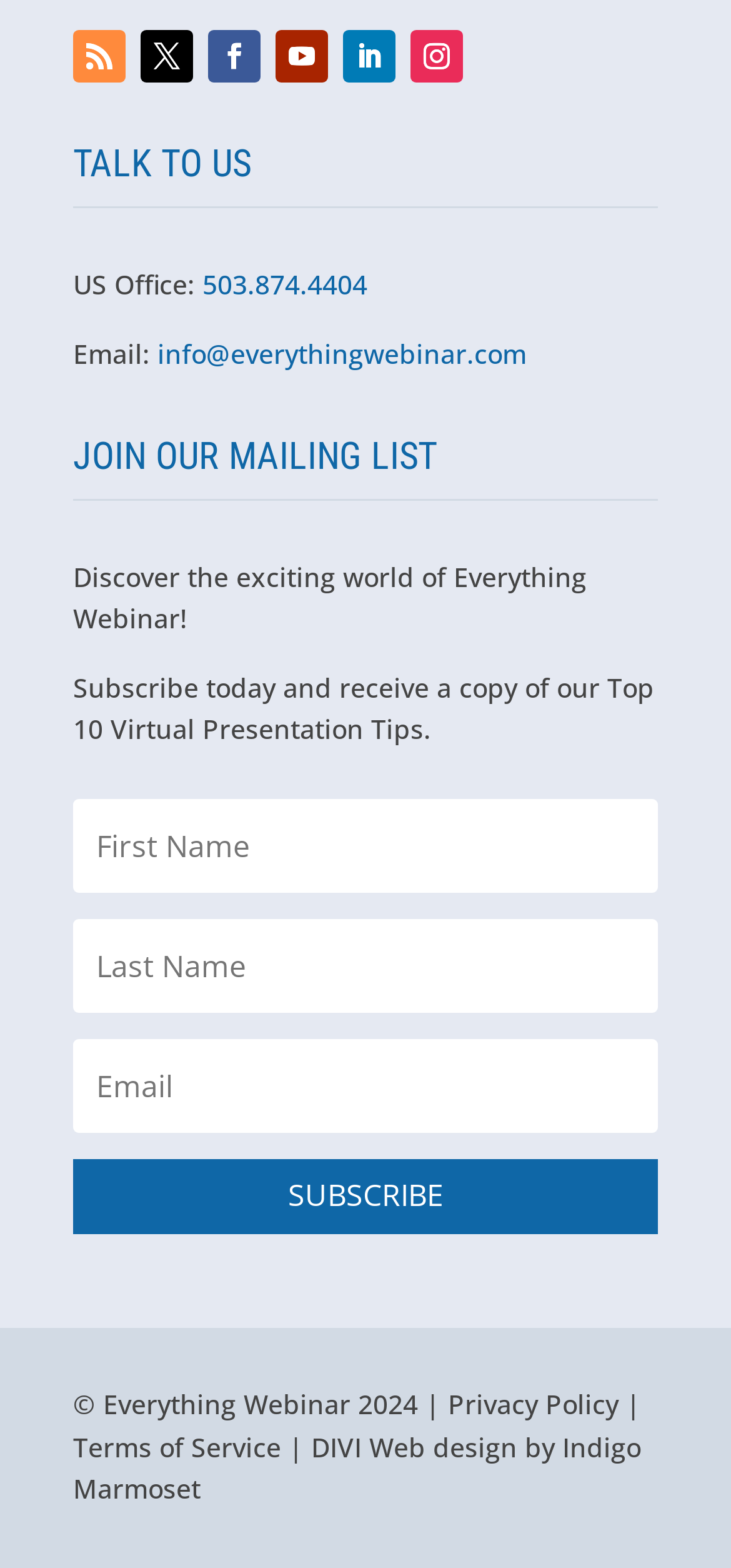Respond concisely with one word or phrase to the following query:
What is the email address for contact?

info@everythingwebinar.com